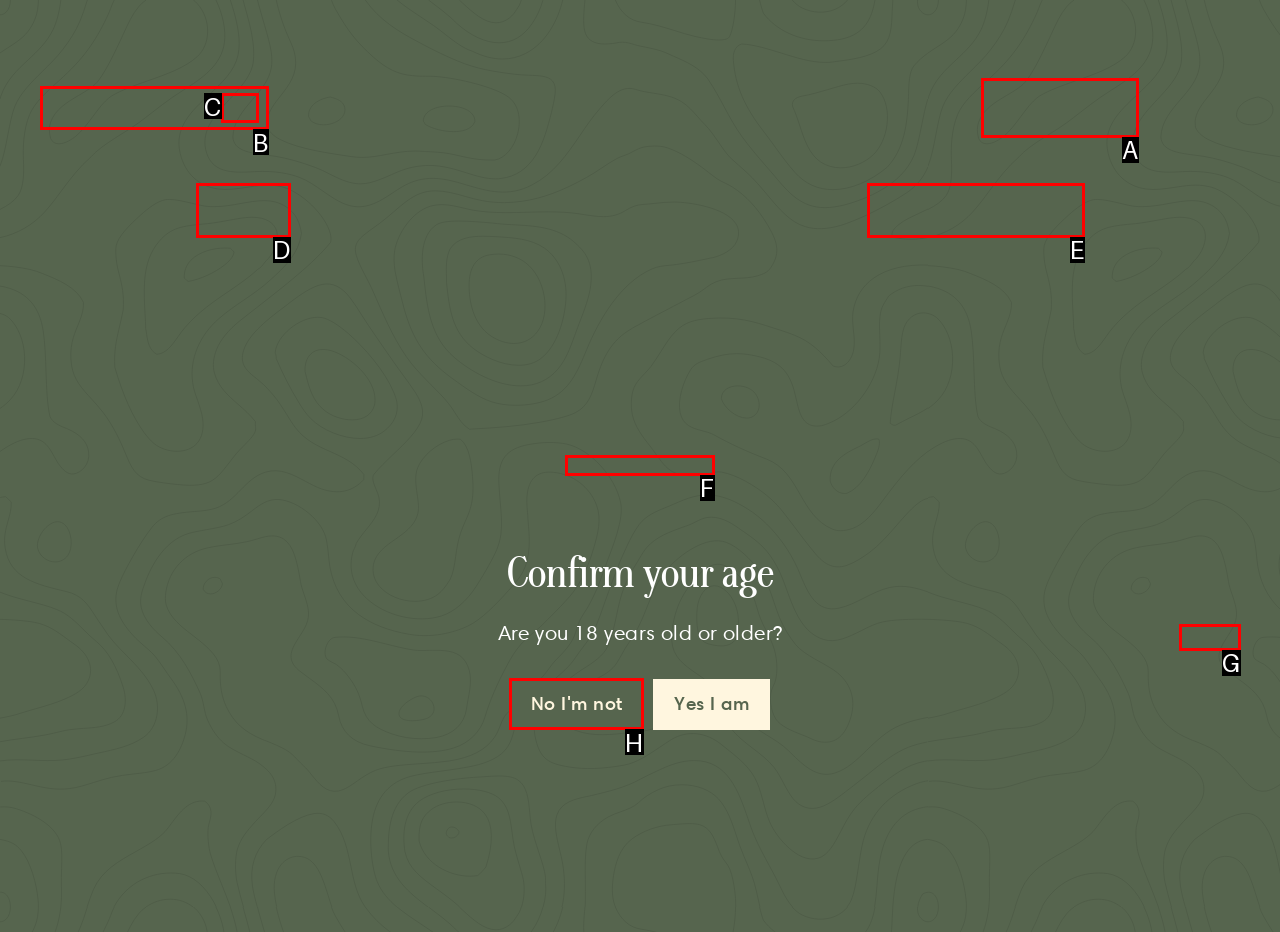Select the option that matches the description: import 'components/icon'; Account. Answer with the letter of the correct option directly.

A